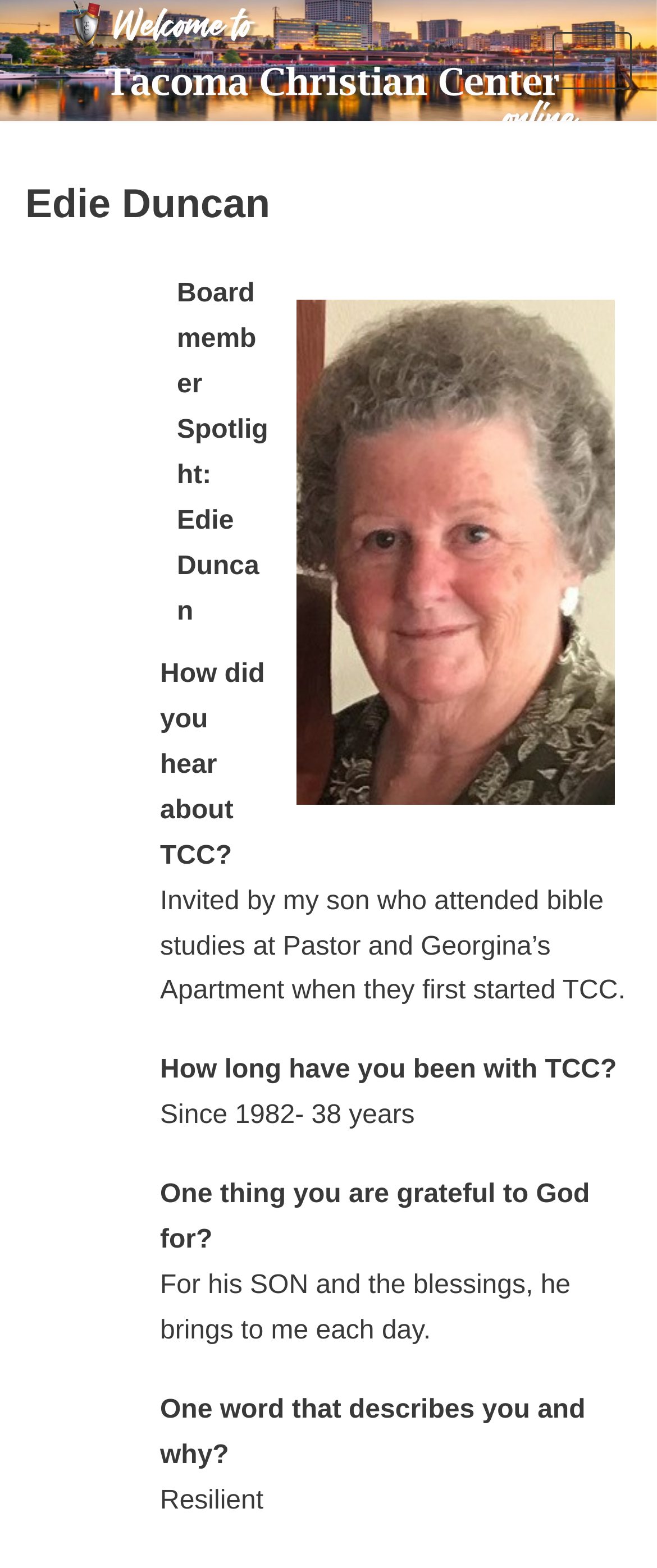Craft a detailed narrative of the webpage's structure and content.

The webpage is about Edie Duncan, a board member of Tacoma Christian Center. At the top-left corner, there is a "Skip to content" link. On the top-right corner, there is a "Navigation Menu" button. Below the button, there is a heading that reads "Edie Duncan" in a larger font size, followed by a subheading "Board member Spotlight: Edie Duncan" in a smaller font size.

Below the headings, there are several paragraphs of text that appear to be an interview or a questionnaire with Edie Duncan. The text is arranged in a question-and-answer format, with each question and answer on separate lines. The questions include "How did you hear about TCC?", "How long have you been with TCC?", "One thing you are grateful to God for?", and "One word that describes you and why?". The answers are provided in a clear and concise manner, with each answer appearing below its corresponding question.

The text is positioned in the middle of the page, with a significant amount of whitespace on both sides. There are no images on the page. Overall, the webpage has a simple and clean layout, making it easy to read and navigate.